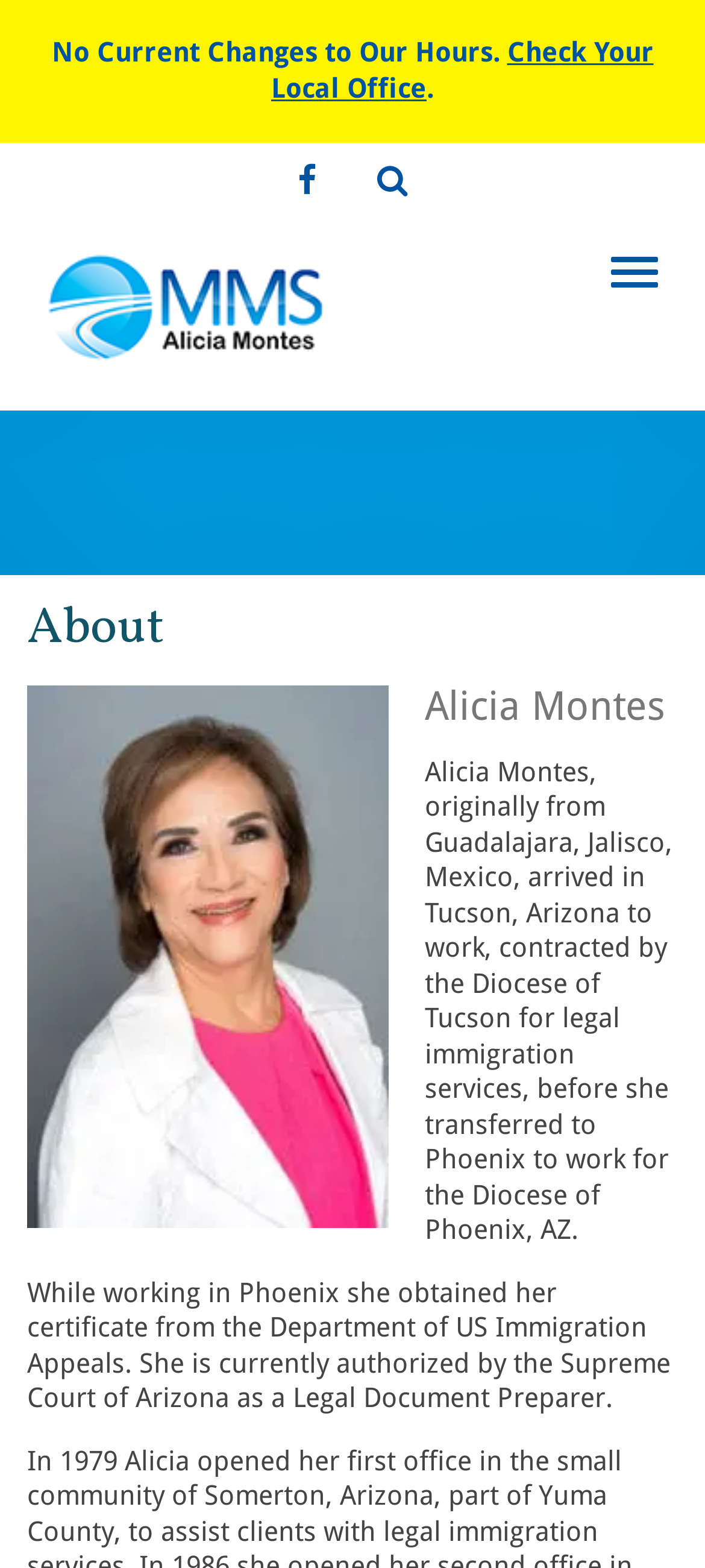Determine the bounding box for the UI element that matches this description: "Latest News".

None